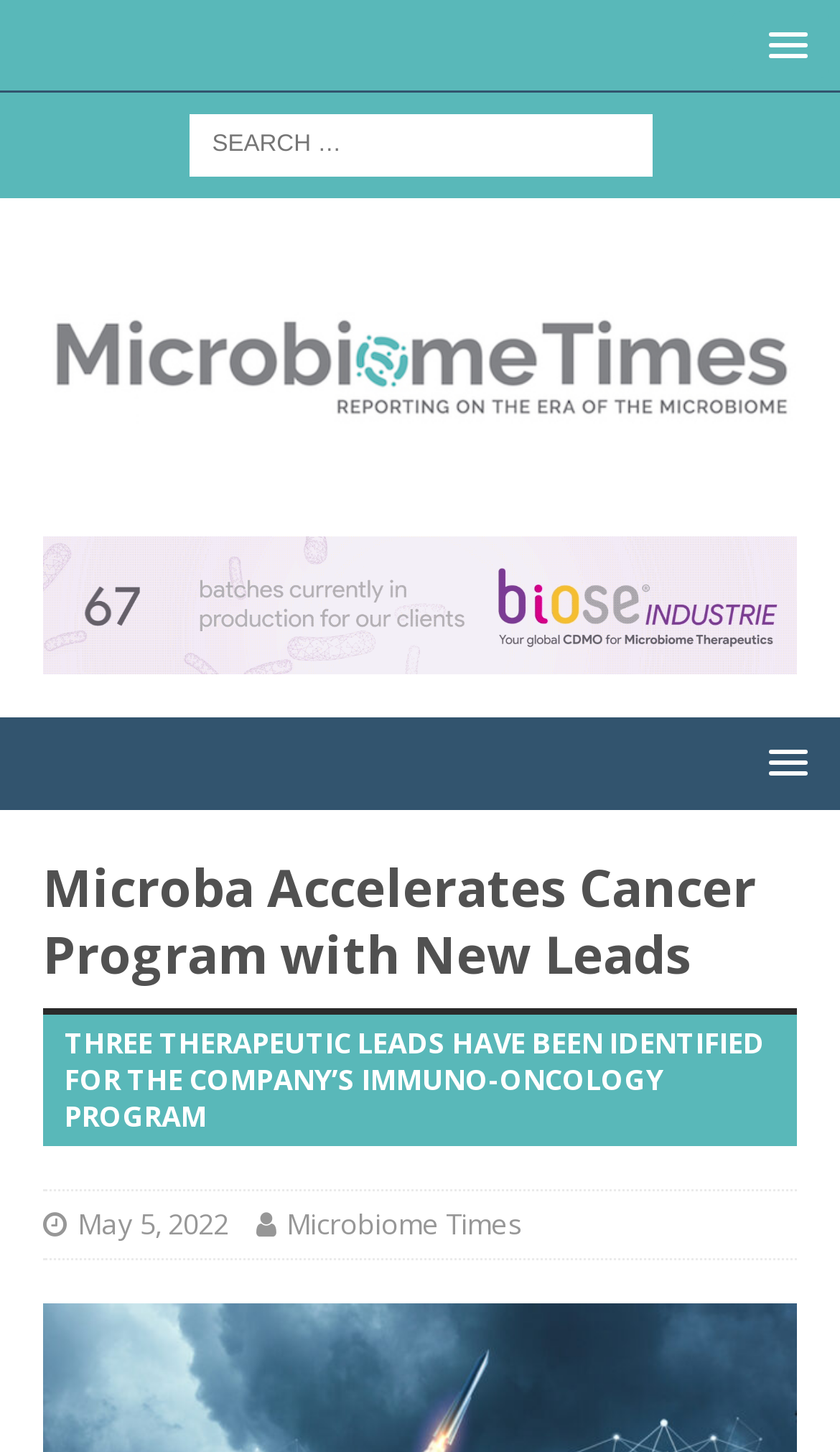Respond to the question below with a single word or phrase: What is the date of the article?

May 5, 2022